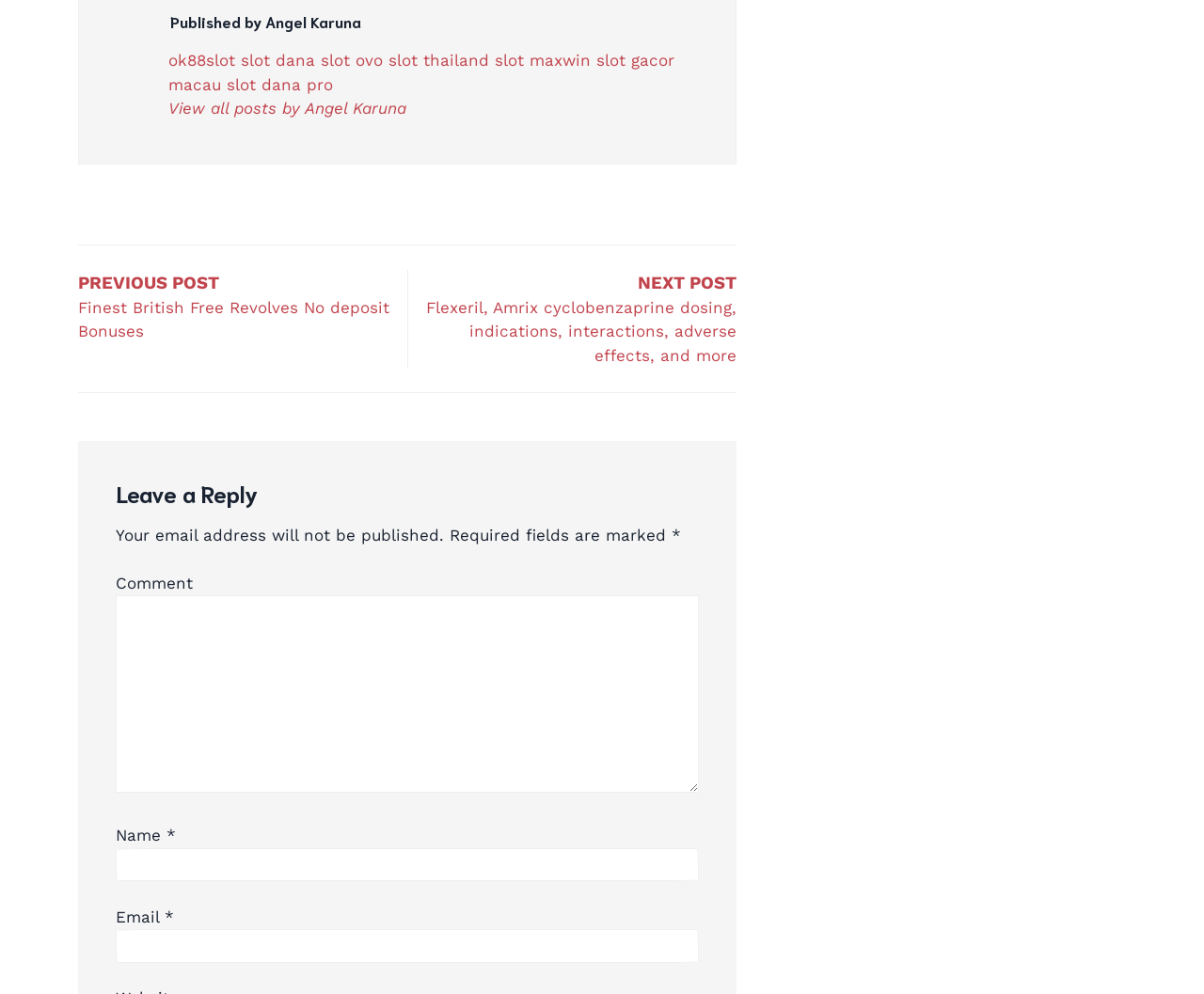Please specify the bounding box coordinates of the clickable region necessary for completing the following instruction: "Enter a comment". The coordinates must consist of four float numbers between 0 and 1, i.e., [left, top, right, bottom].

[0.096, 0.599, 0.58, 0.798]